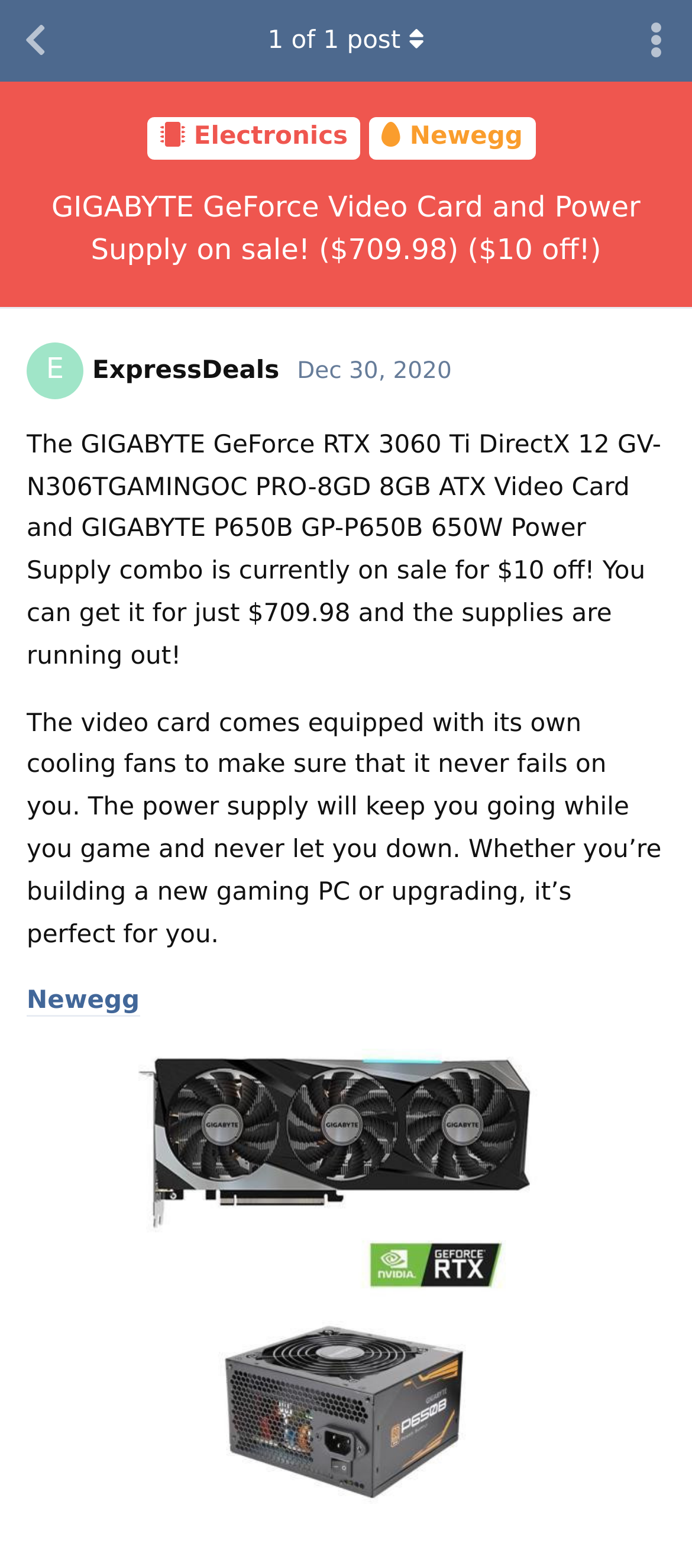Using the details from the image, please elaborate on the following question: Where can you buy the GIGABYTE GeForce RTX 3060 Ti video card combo?

You can buy the GIGABYTE GeForce RTX 3060 Ti video card combo at Newegg, which is mentioned in the description of the combo as a link to the Newegg website.